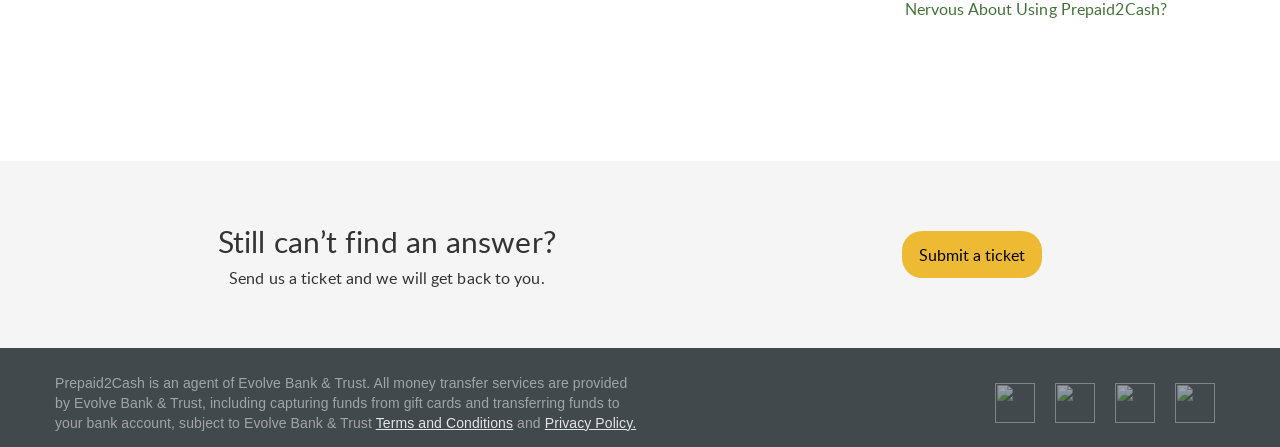What can you do if you still can't find an answer?
From the image, respond using a single word or phrase.

Submit a ticket